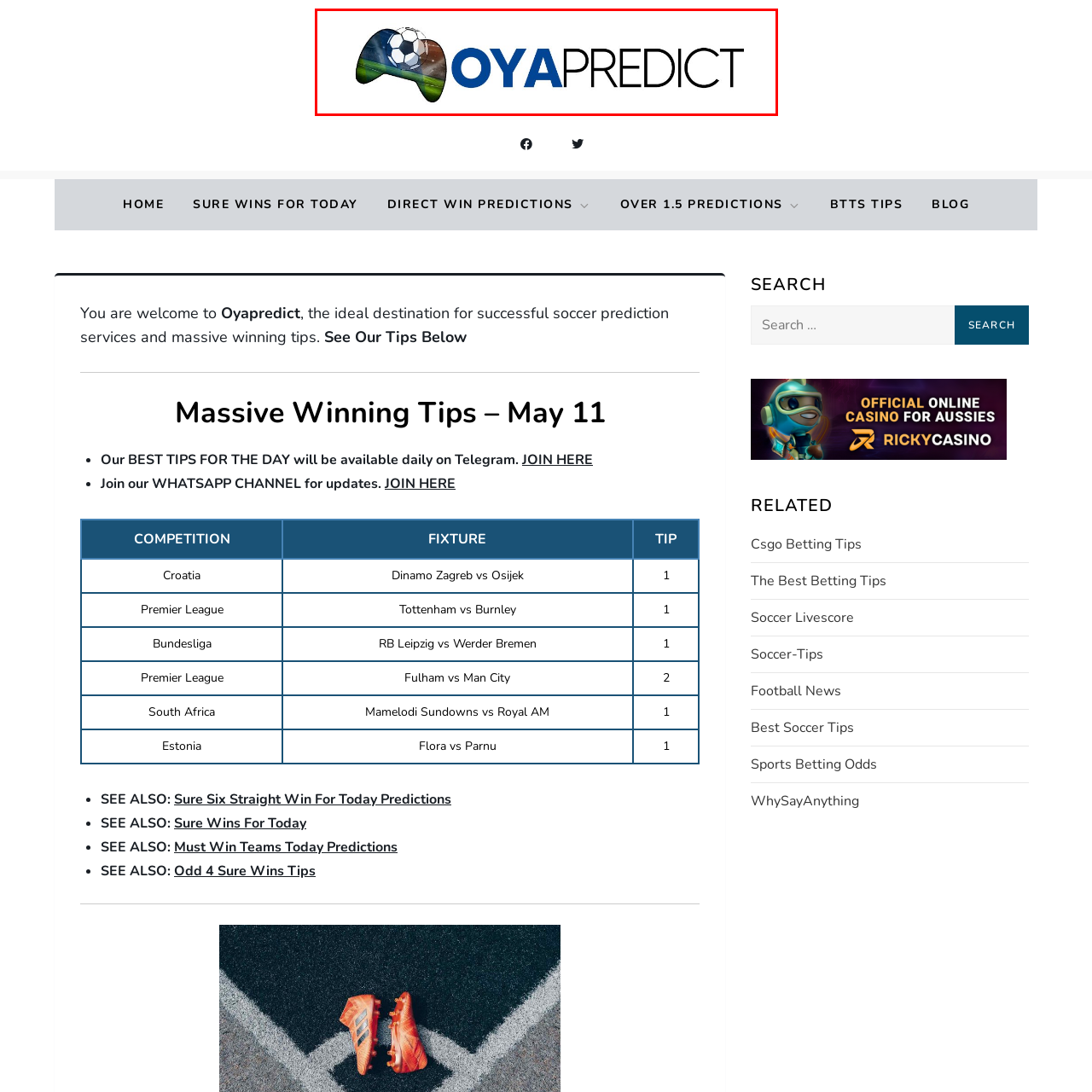Examine the image indicated by the red box and respond with a single word or phrase to the following question:
What is the focus of Oyapredict?

Forecasting outcomes